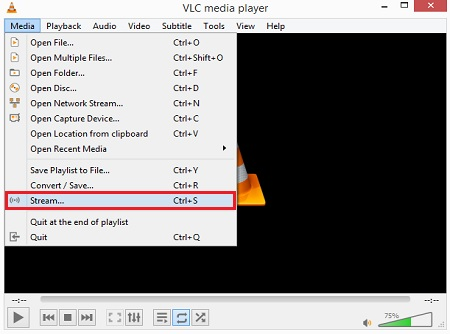Give a concise answer of one word or phrase to the question: 
What type of software is Xeoma?

Video analysis software